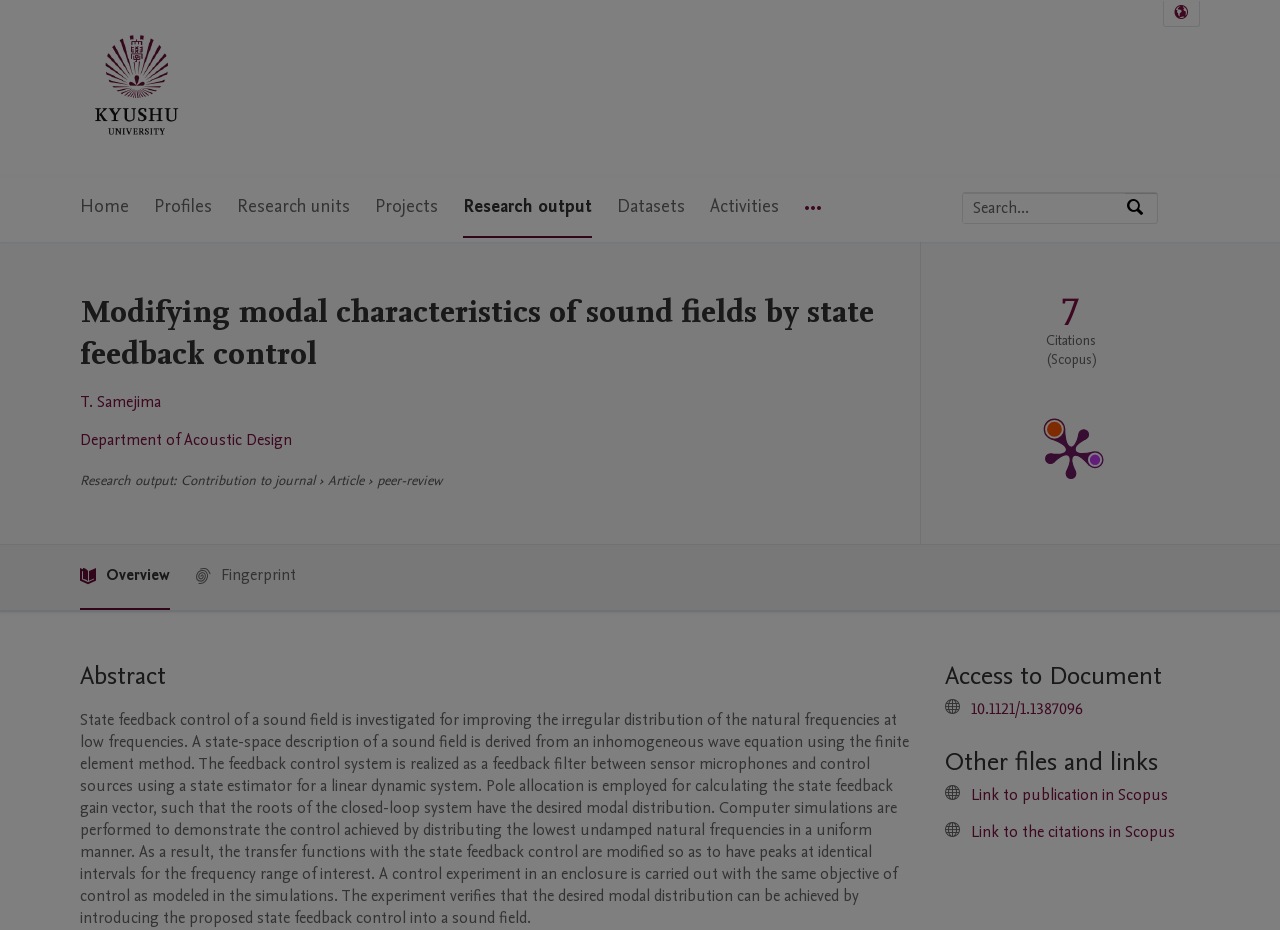Please answer the following question as detailed as possible based on the image: 
What is the name of the university?

The name of the university can be found in the top-left corner of the webpage, where the university logo is located. The text 'Kyushu University Home' is written next to the logo, indicating that this is the homepage of Kyushu University.